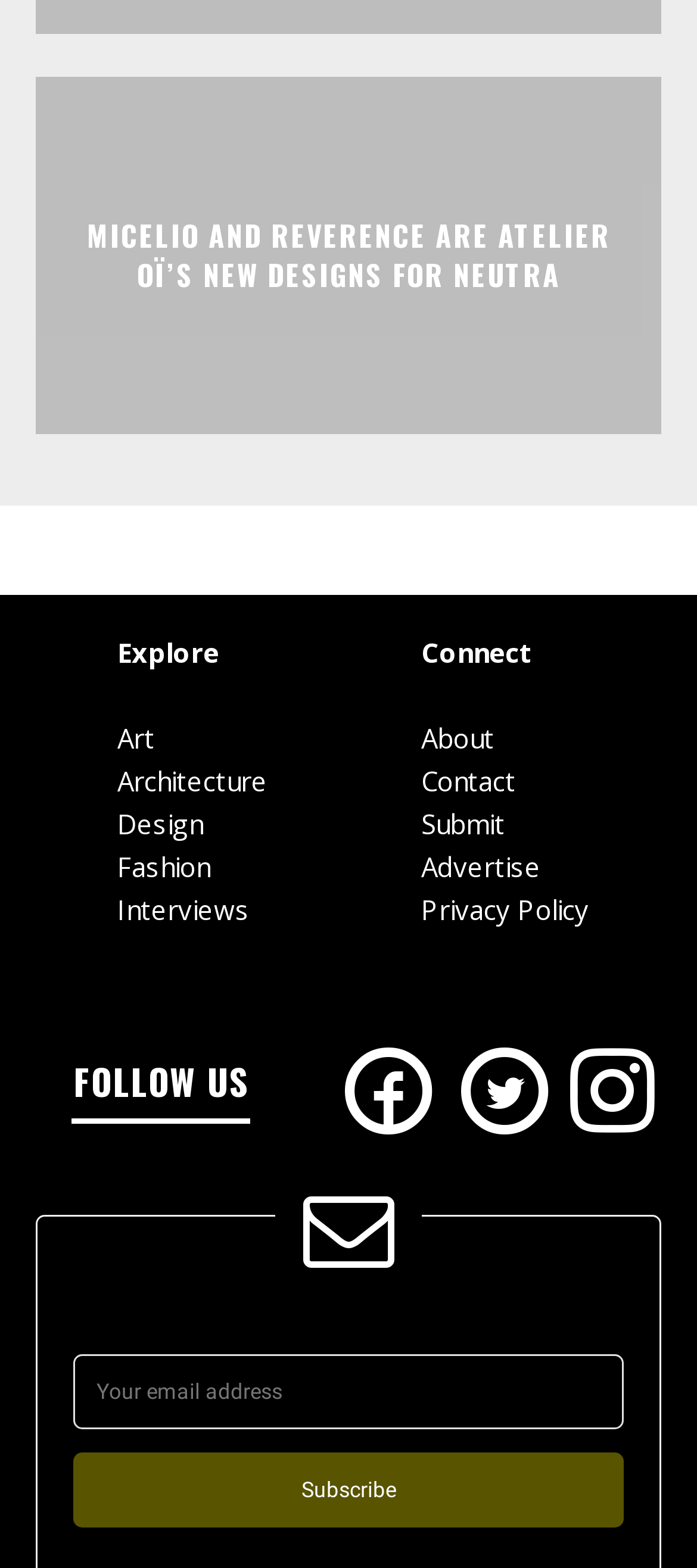Locate the bounding box coordinates of the area you need to click to fulfill this instruction: 'Subscribe to the newsletter'. The coordinates must be in the form of four float numbers ranging from 0 to 1: [left, top, right, bottom].

[0.105, 0.927, 0.895, 0.975]